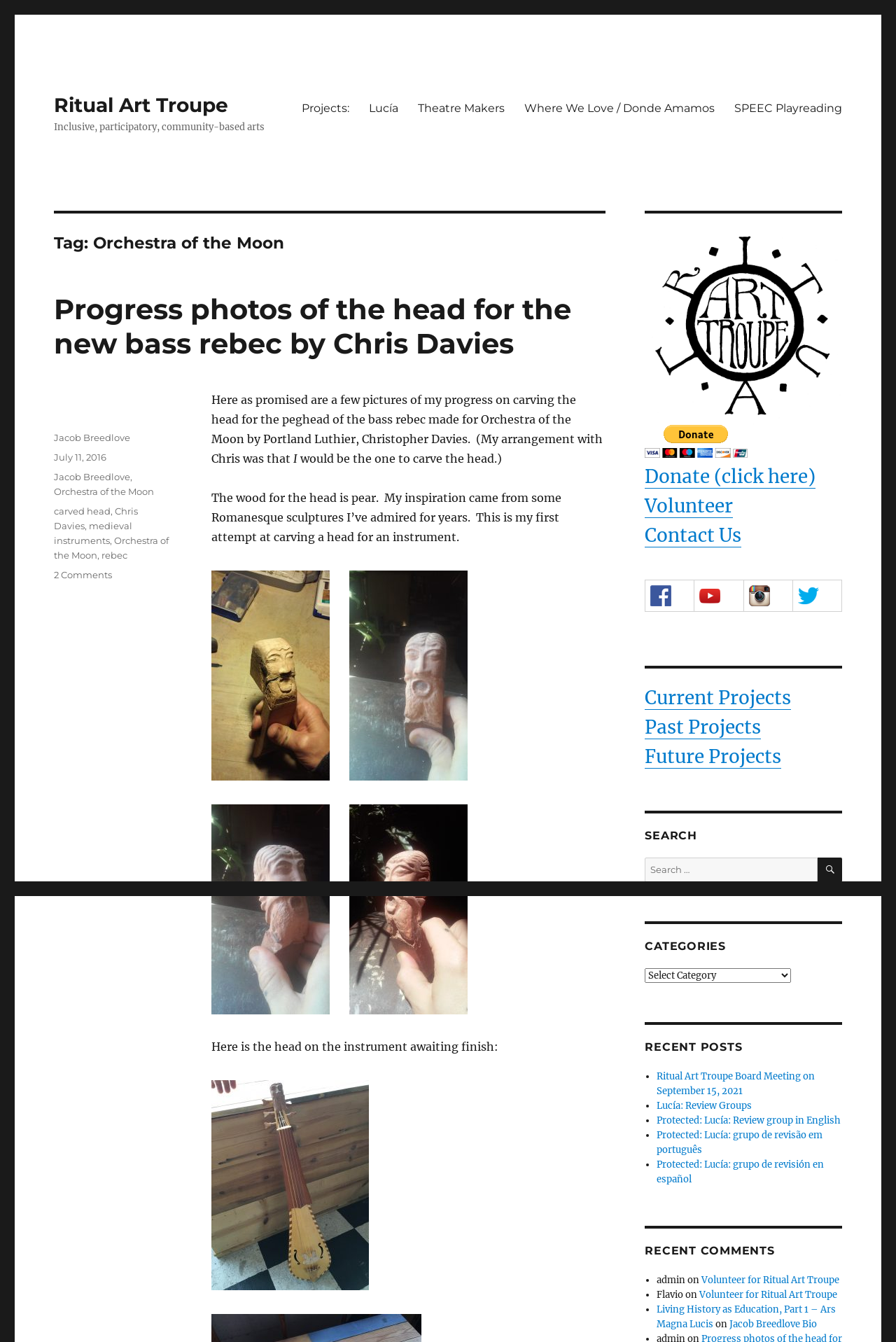Answer the question in a single word or phrase:
What is the name of the ritual art troupe?

Ritual Art Troupe